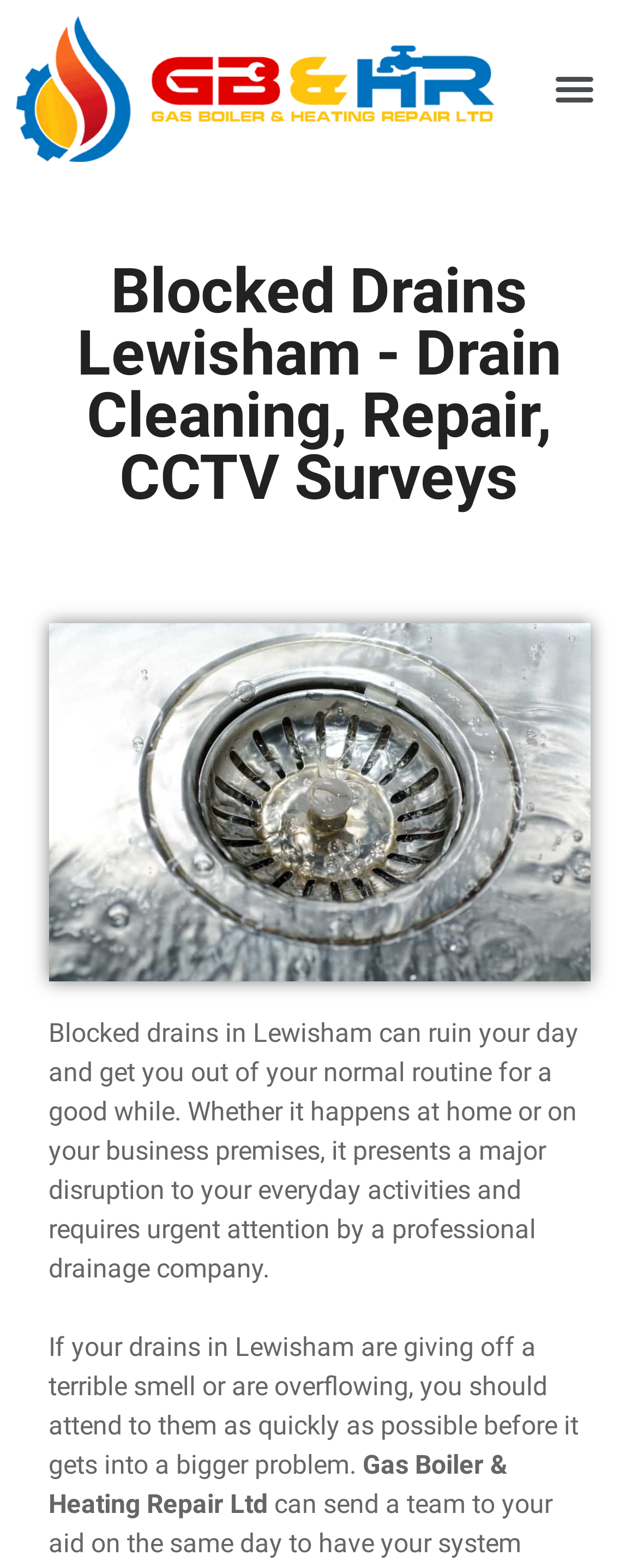What is the location mentioned on the page?
Please respond to the question with a detailed and informative answer.

I found the location mentioned on the page by reading the static text elements. The text mentions 'Lewisham' as the location where the blocked drains are occurring.